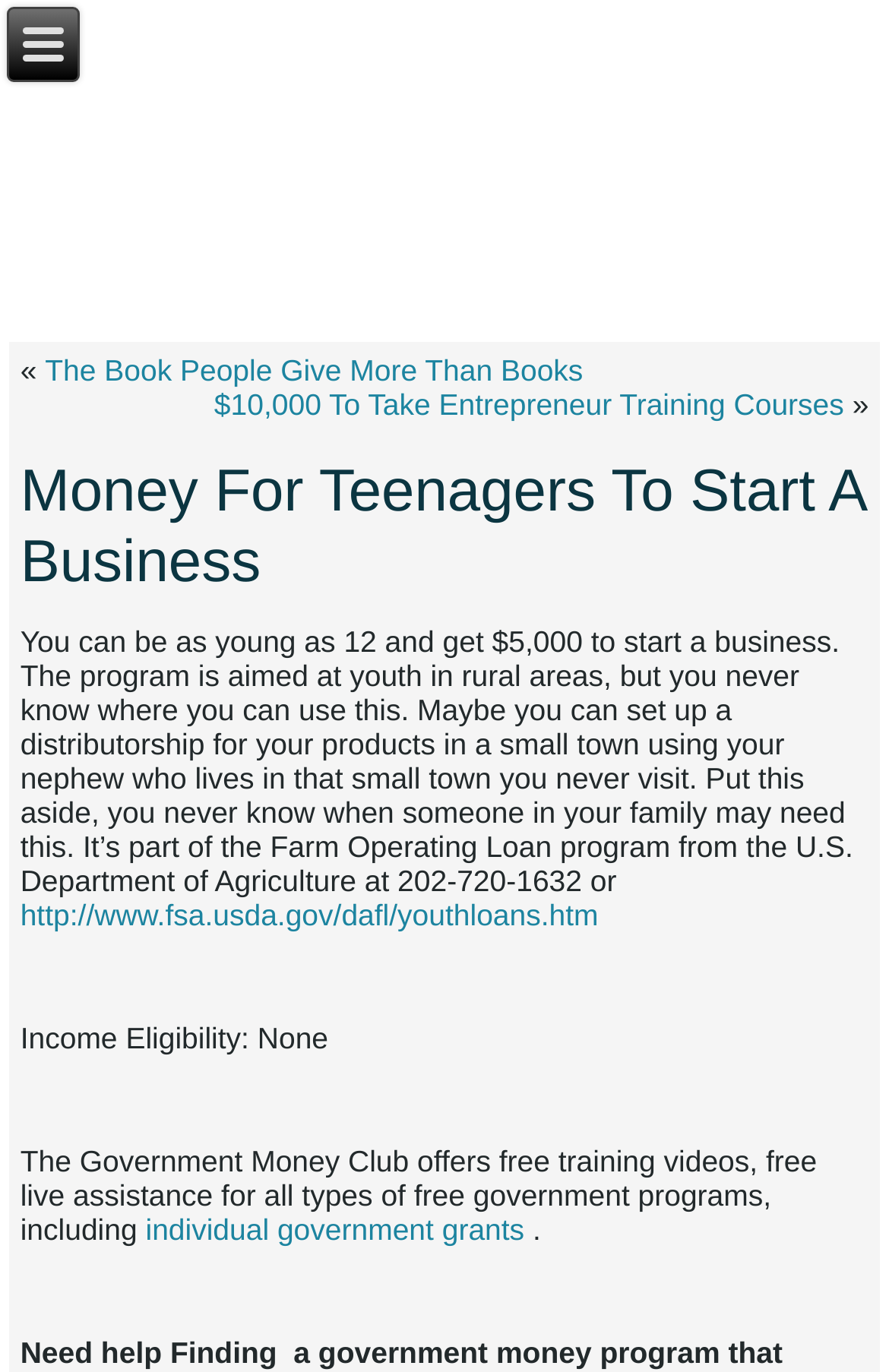Please determine the bounding box coordinates for the element with the description: "http://www.fsa.usda.gov/dafl/youthloans.htm".

[0.023, 0.655, 0.673, 0.68]